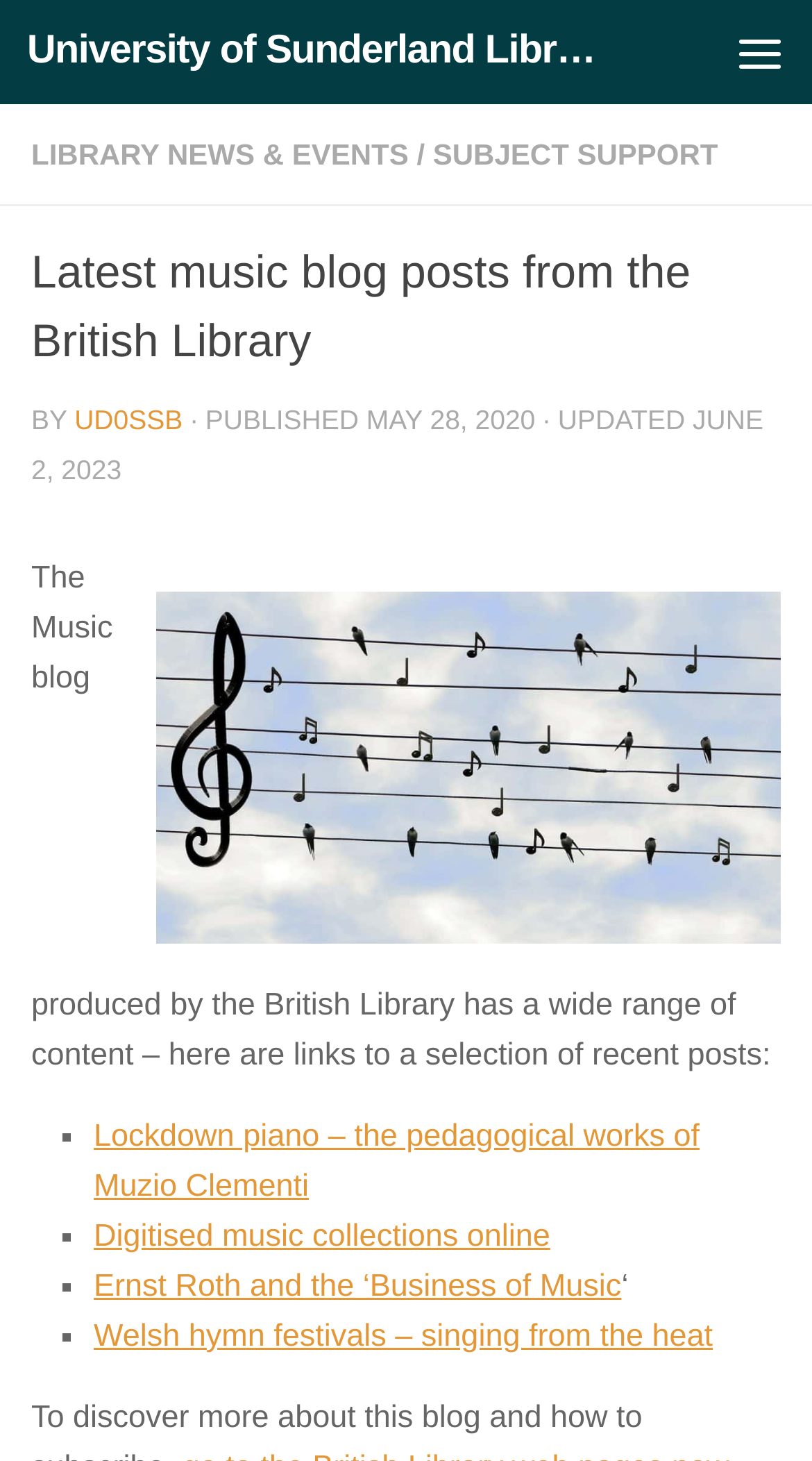Create a detailed narrative describing the layout and content of the webpage.

This webpage is a blog post from the University of Sunderland Library Blog, featuring the latest music blog posts from the British Library. At the top left corner, there is a link to "Skip to content" and a link to the "University of Sunderland Library Blog" next to it. On the top right corner, there is a button labeled "Menu" which is not expanded.

Below the top section, there are three main links: "LIBRARY NEWS & EVENTS", a separator "/", and "SUBJECT SUPPORT". The main content of the page starts with a heading "Latest music blog posts from the British Library" followed by the author's name "UD0SSB" and the publication and update dates.

The main content is divided into sections, each featuring a music-related blog post from the British Library. There is an image titled "Birds and music" above the introductory text, which explains that the Music blog produced by the British Library has a wide range of content, and the page will feature links to a selection of recent posts.

Below the introductory text, there are four blog post links, each marked with a bullet point "■". The links are titled "Lockdown piano – the pedagogical works of Muzio Clementi", "Digitised music collections online", "Ernst Roth and the ‘Business of Music", and "Welsh hymn festivals – singing from the heat".